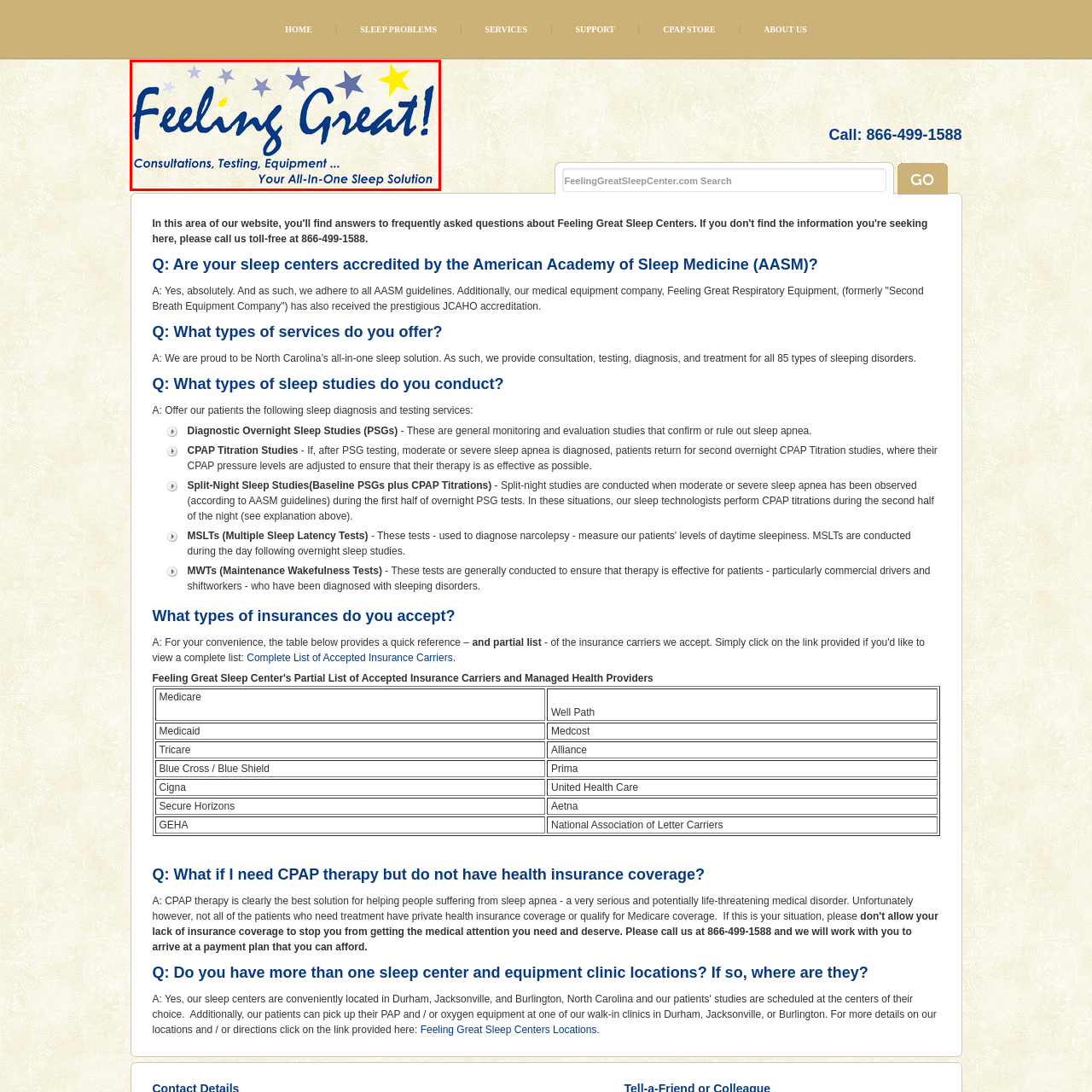Take a close look at the image marked with a red boundary and thoroughly answer the ensuing question using the information observed in the image:
What services are offered by the sleep center?

The logo highlights the services offered by the sleep center, which include consultations, testing, and equipment, indicating that the center provides a comprehensive range of sleep-related services.